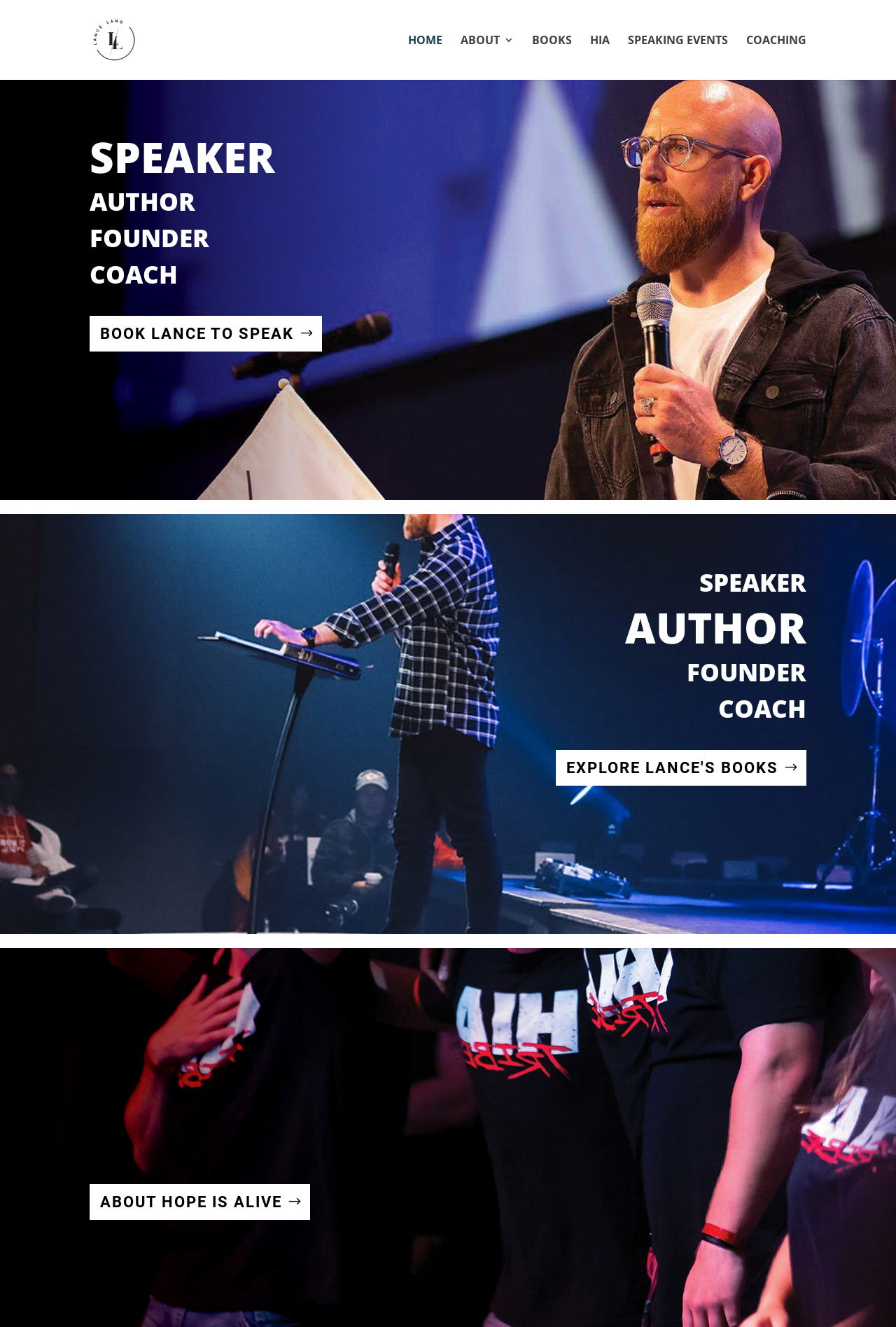Predict the bounding box of the UI element that fits this description: "Unsplash".

None